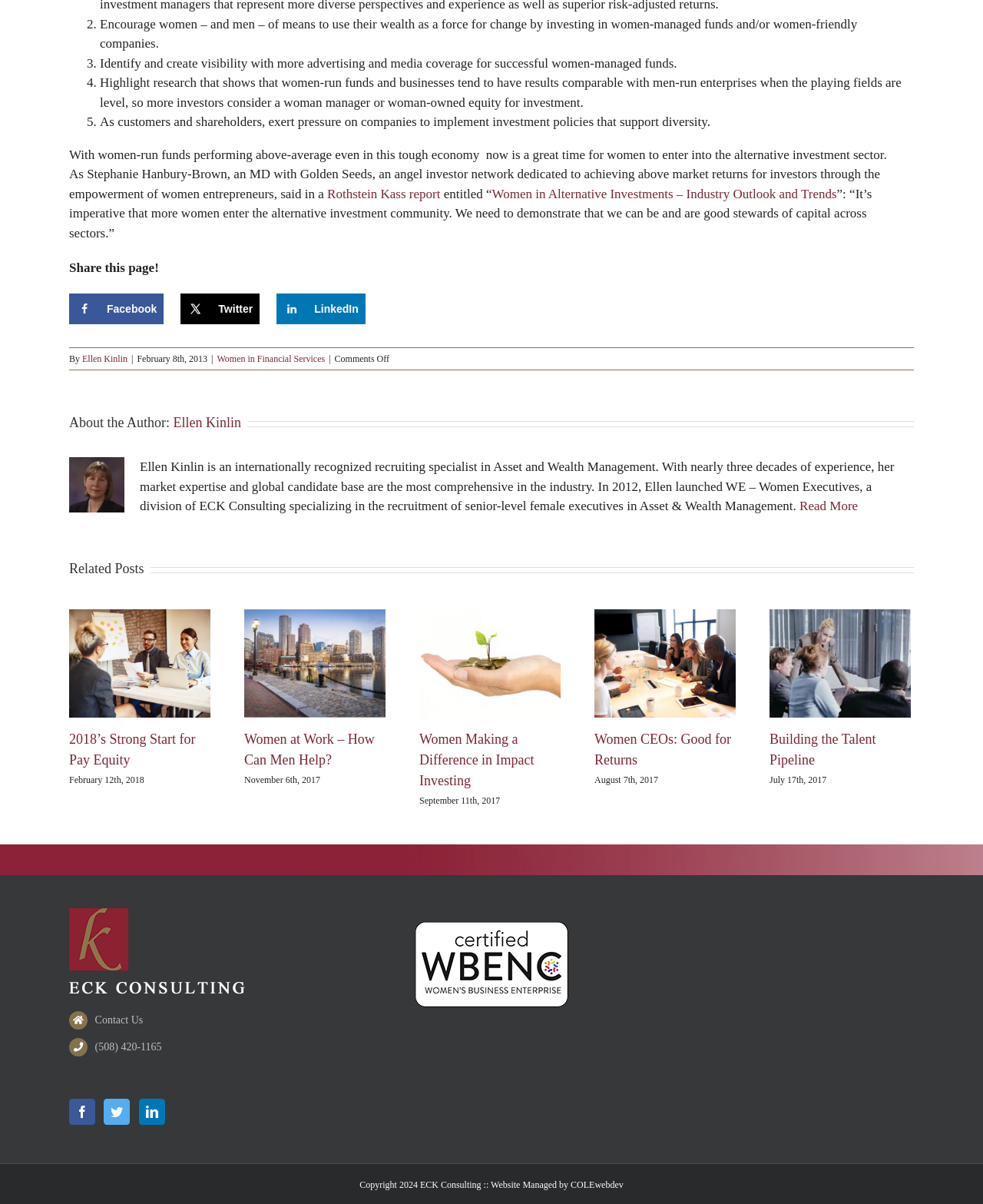Provide the bounding box coordinates of the HTML element described by the text: "Women CEOs: Good for Returns". The coordinates should be in the format [left, top, right, bottom] with values between 0 and 1.

[0.662, 0.54, 0.691, 0.563]